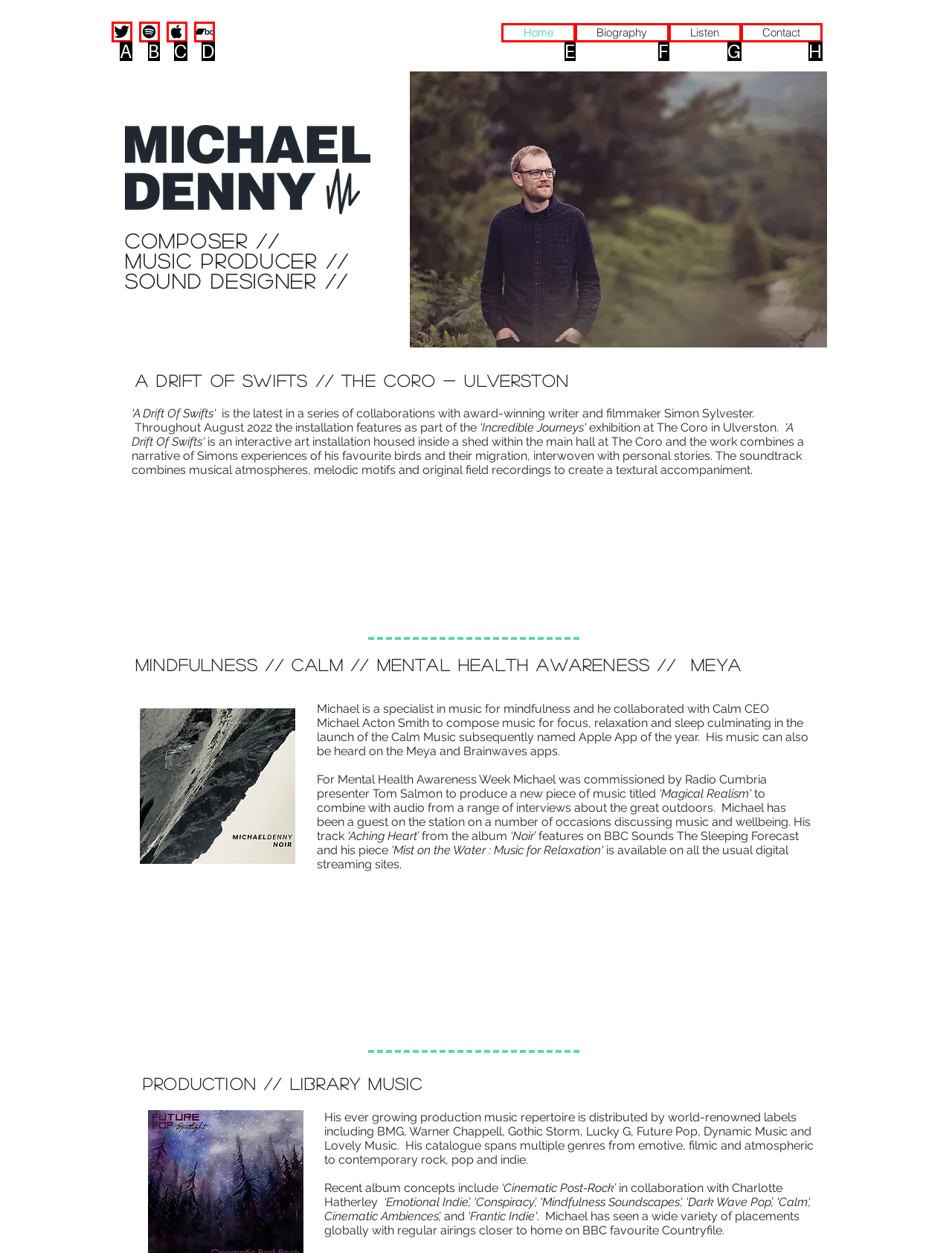Match the description to the correct option: aria-label="Apple Music"
Provide the letter of the matching option directly.

C